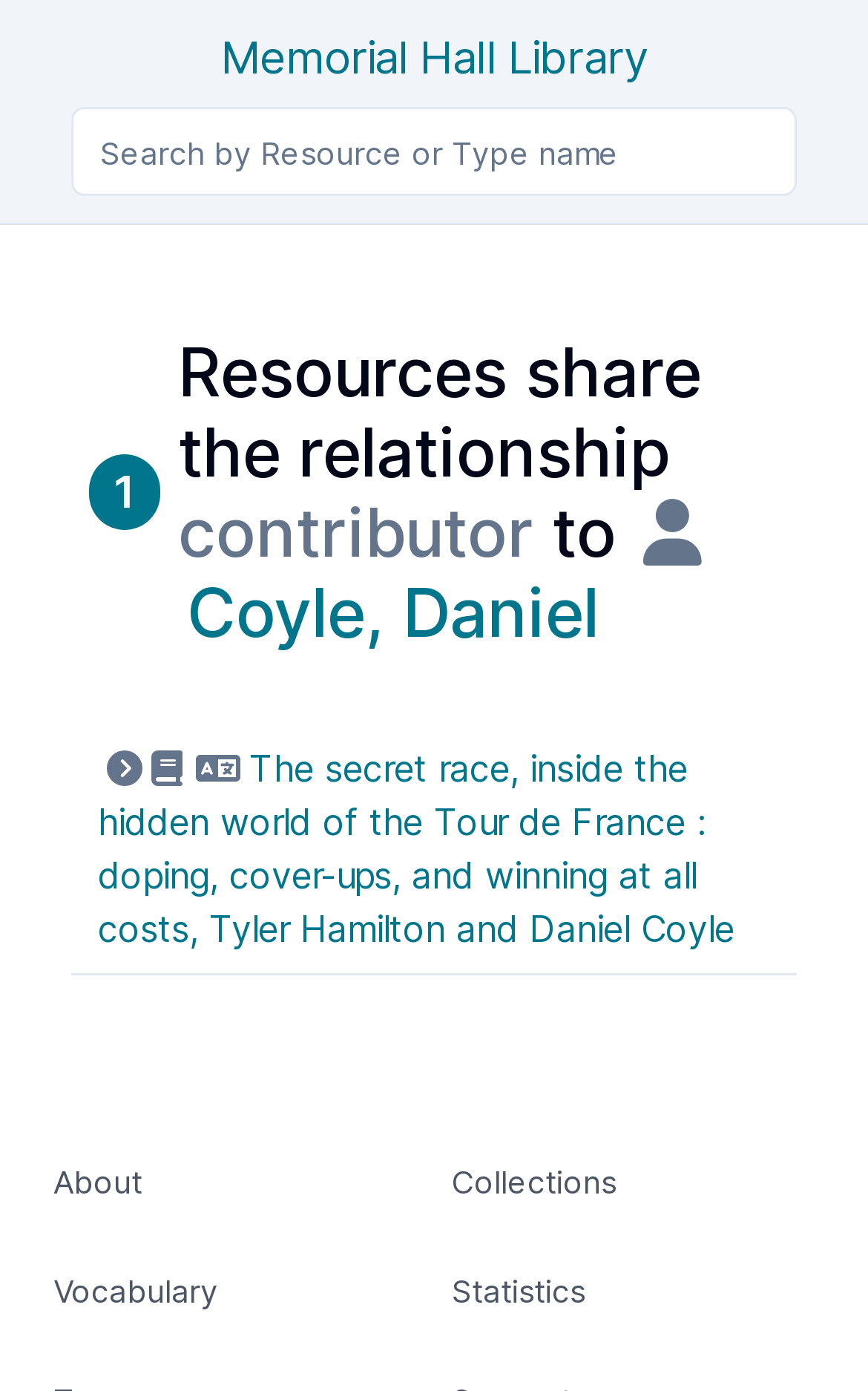What is the title or heading displayed on the webpage?

Memorial Hall Library